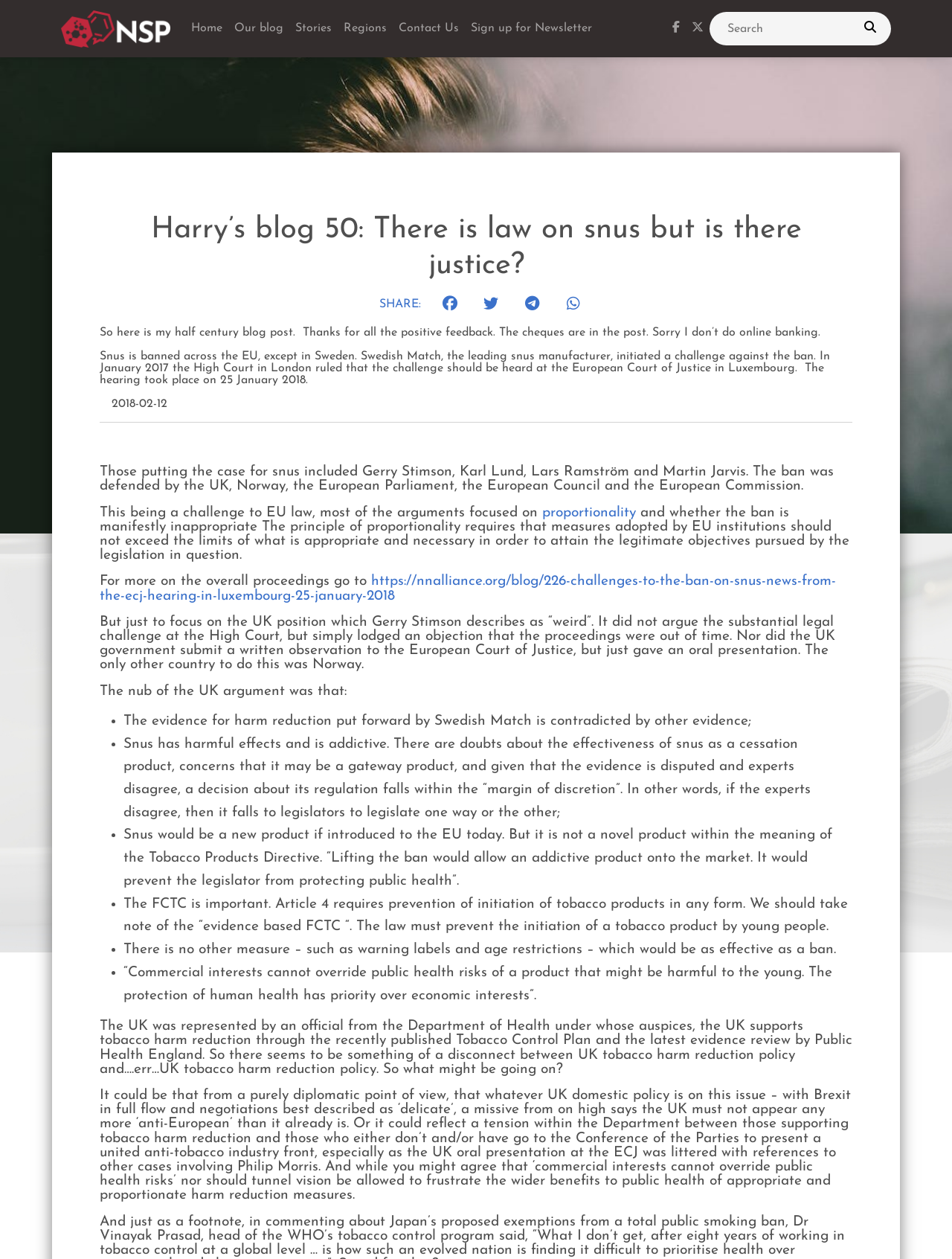Identify the bounding box coordinates of the clickable region to carry out the given instruction: "Search for something".

[0.745, 0.01, 0.936, 0.036]